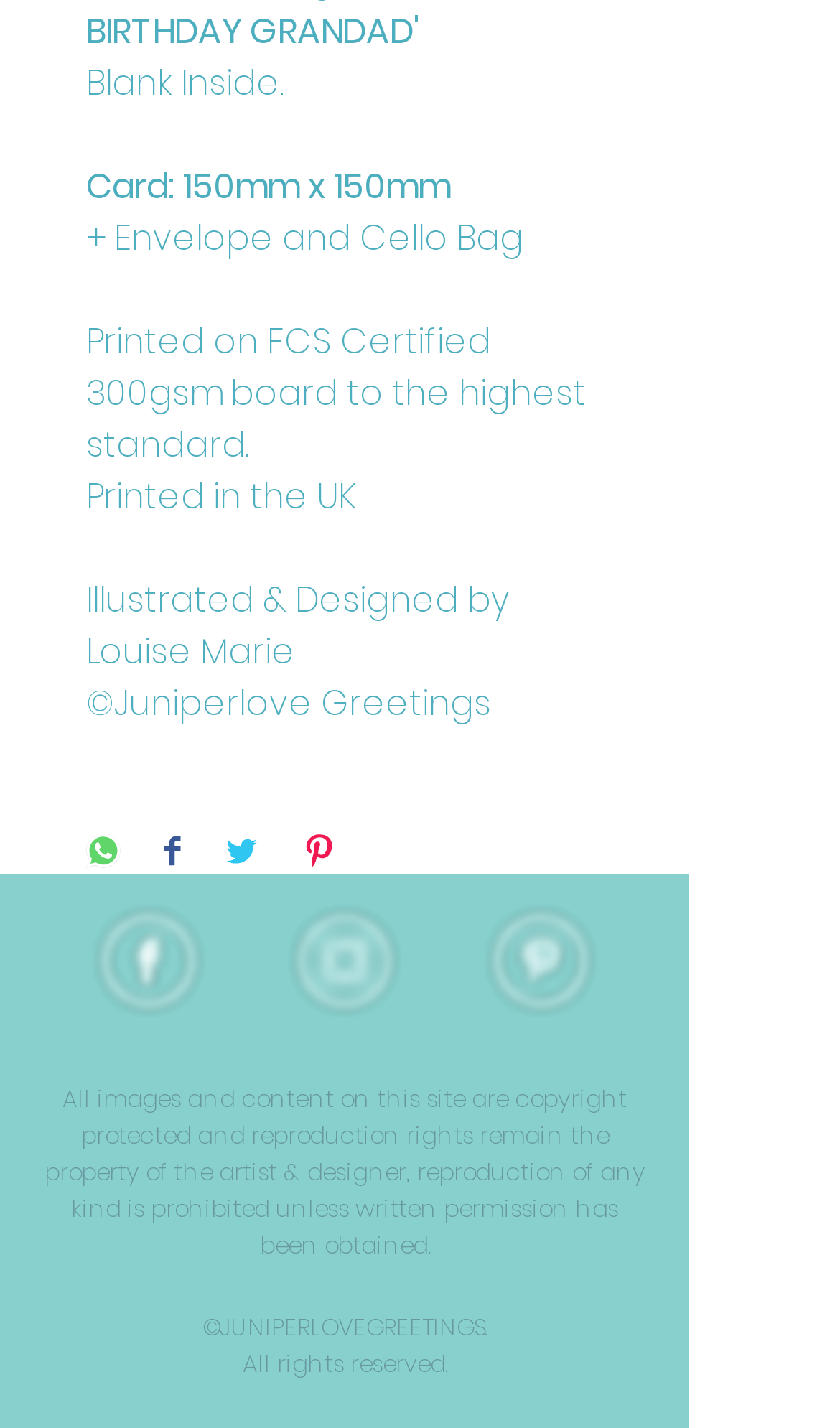Who designed the card?
Examine the image and provide an in-depth answer to the question.

The designer of the card is mentioned in the eighth line of text on the webpage, which states 'Illustrated & Designed by Louise Marie'.